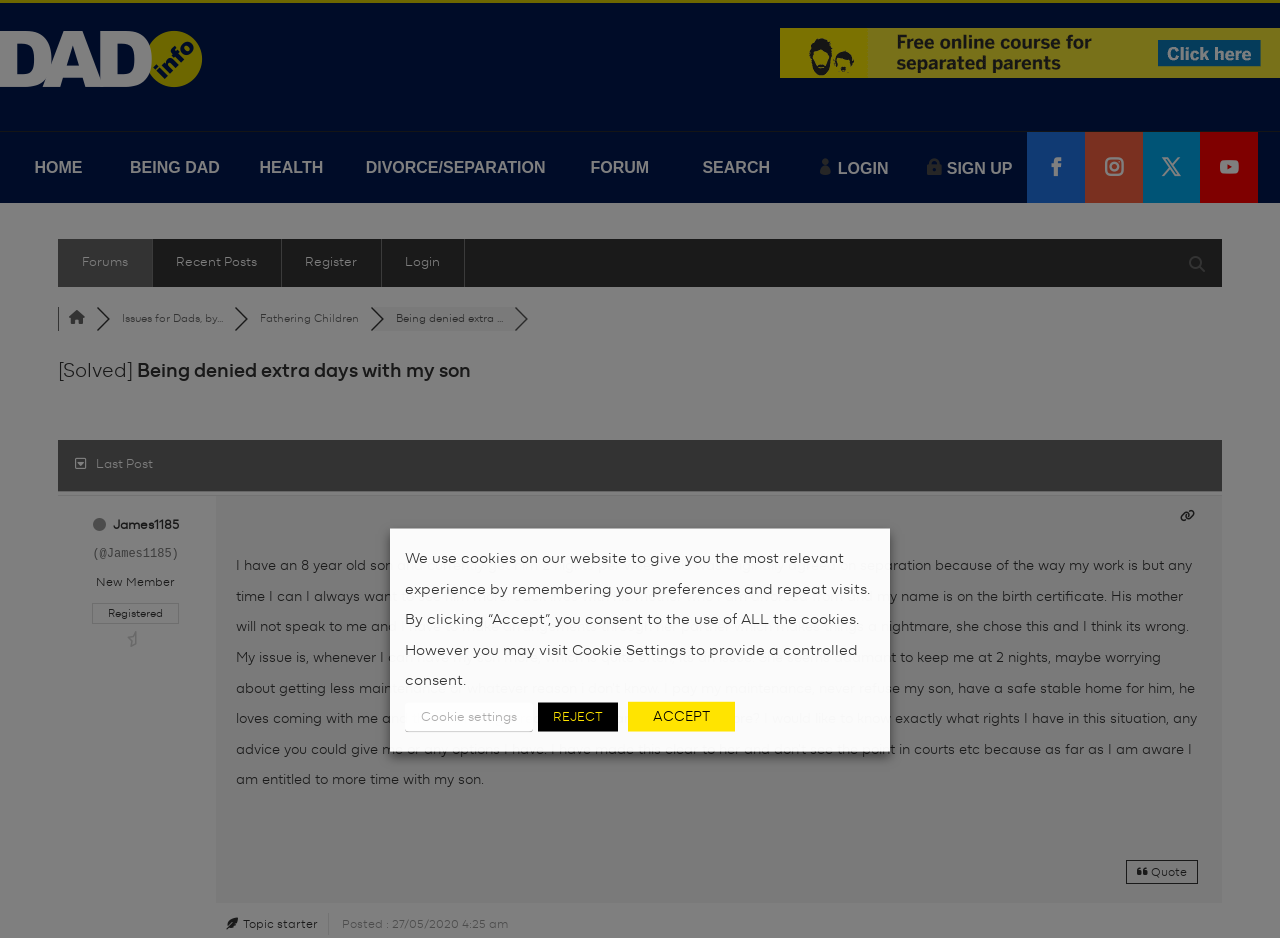Write an exhaustive caption that covers the webpage's main aspects.

This webpage appears to be a forum discussion page on the DAD.info website. At the top left, there is a logo and a link to the website's homepage. Next to it, there is a banner advertising a free online course for separated parents. 

Below the banner, there is a navigation menu with links to various sections of the website, including "HOME", "BEING DAD", "HEALTH", "DIVORCE/SEPARATION", "FORUM", "SEARCH", and "LOGIN" or "SIGN UP" options. 

On the left side of the page, there are links to "Forums", "Recent Posts", "Register", and "Login". There is also a search textbox. 

The main content of the page is a discussion thread titled "[Solved] Being denied extra days with my son". The thread starter's post is followed by a reply from a user named James1185, who is marked as "Offline". The post includes a mention of James1185, which is highlighted. 

Below the post, there are options to quote the post and view the topic starter's information. The topic starter's details include their rating title, usergroup, and a member rating badge. 

At the bottom of the page, there is a cookie consent dialog with a message explaining the use of cookies on the website. The dialog includes buttons to accept, reject, or customize cookie settings.